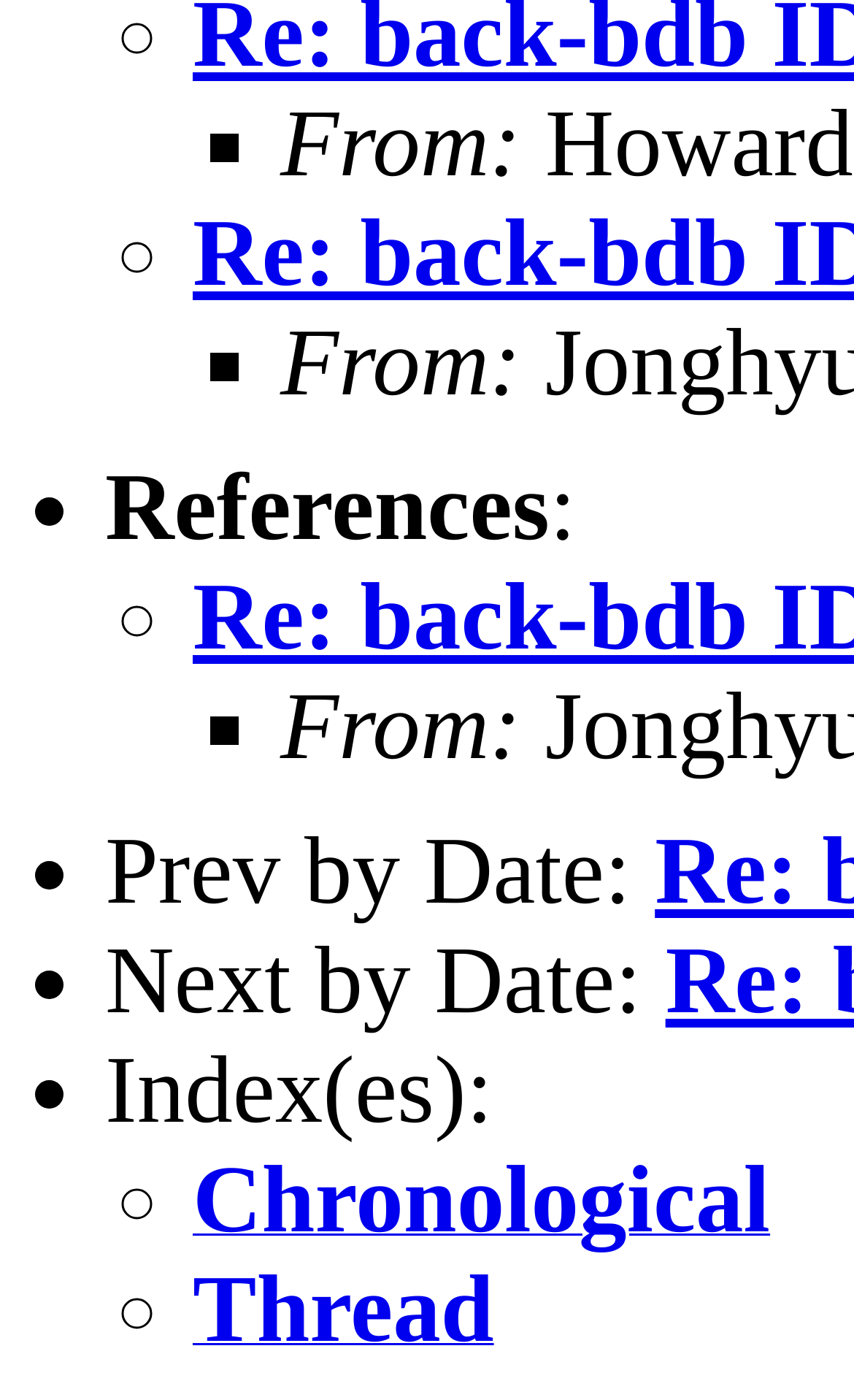Reply to the question with a single word or phrase:
What is the text next to the third '■' list marker?

From: